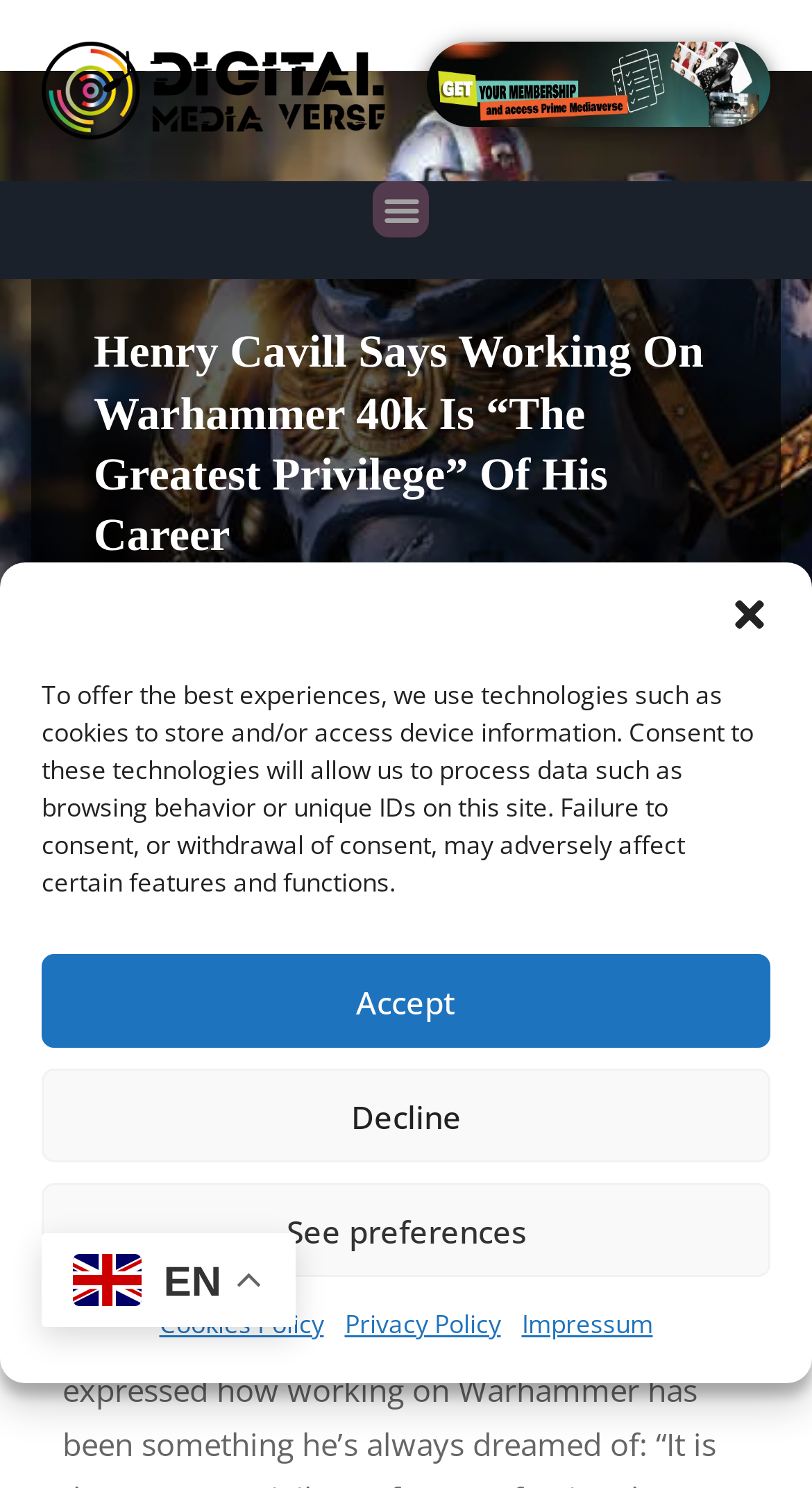Determine the bounding box coordinates of the UI element described below. Use the format (top-left x, top-left y, bottom-right x, bottom-right y) with floating point numbers between 0 and 1: alt="Membership Digital Mediaverse"

[0.526, 0.028, 0.949, 0.085]